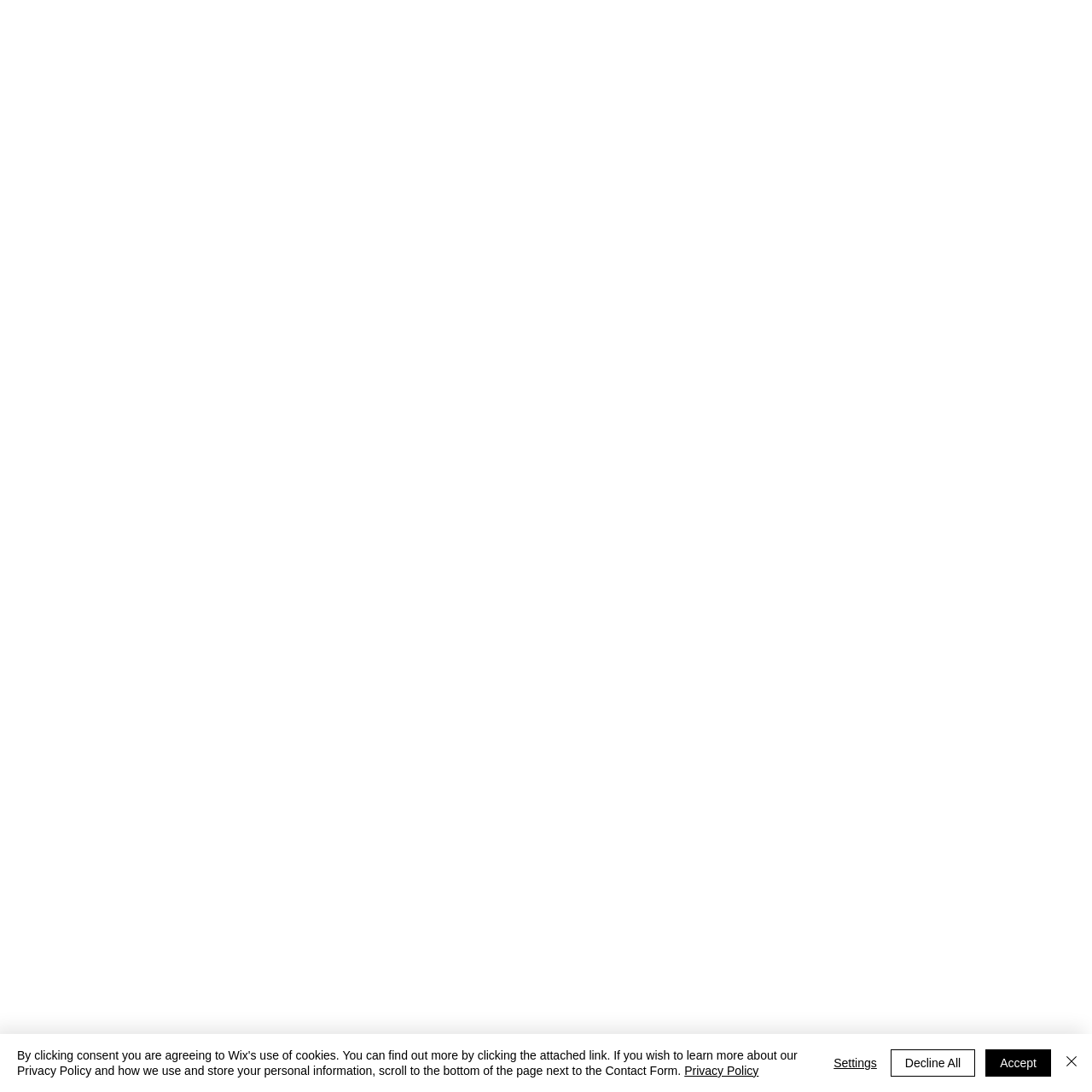Give an extensive and precise description of the webpage.

The webpage appears to be a consent notification page, likely the first page that users encounter when visiting the website. At the very bottom of the page, there is a prominent alert message that takes up almost the entire width of the page. This alert message informs users that by clicking consent, they are agreeing to Wix's use of cookies and provides additional information about the website's privacy policy.

Within the alert message, there are several interactive elements. On the left side, there is a link to the "Privacy Policy" page, which is positioned near the bottom of the page. To the right of the link, there are three buttons: "Accept", "Decline All", and "Settings", which are aligned horizontally and take up a significant portion of the page's width. 

At the top-right corner of the alert message, there is a "Close" button, accompanied by a small "Close" icon. This button is positioned near the top edge of the page.